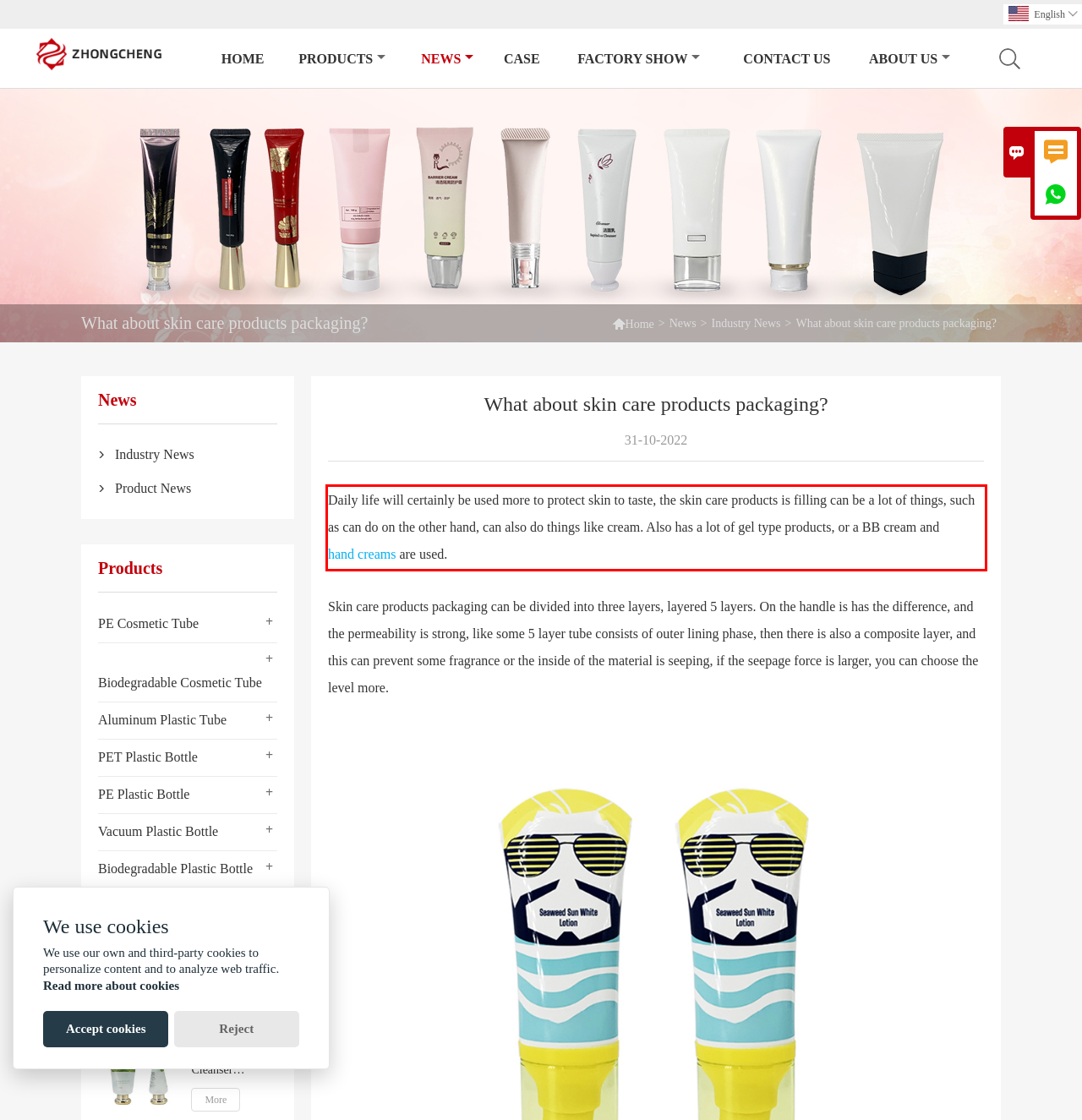Please extract the text content from the UI element enclosed by the red rectangle in the screenshot.

Daily life will certainly be used more to protect skin to taste, the skin care products is filling can be a lot of things, such as can do on the other hand, can also do things like cream. Also has a lot of gel type products, or a BB cream and hand creams are used.